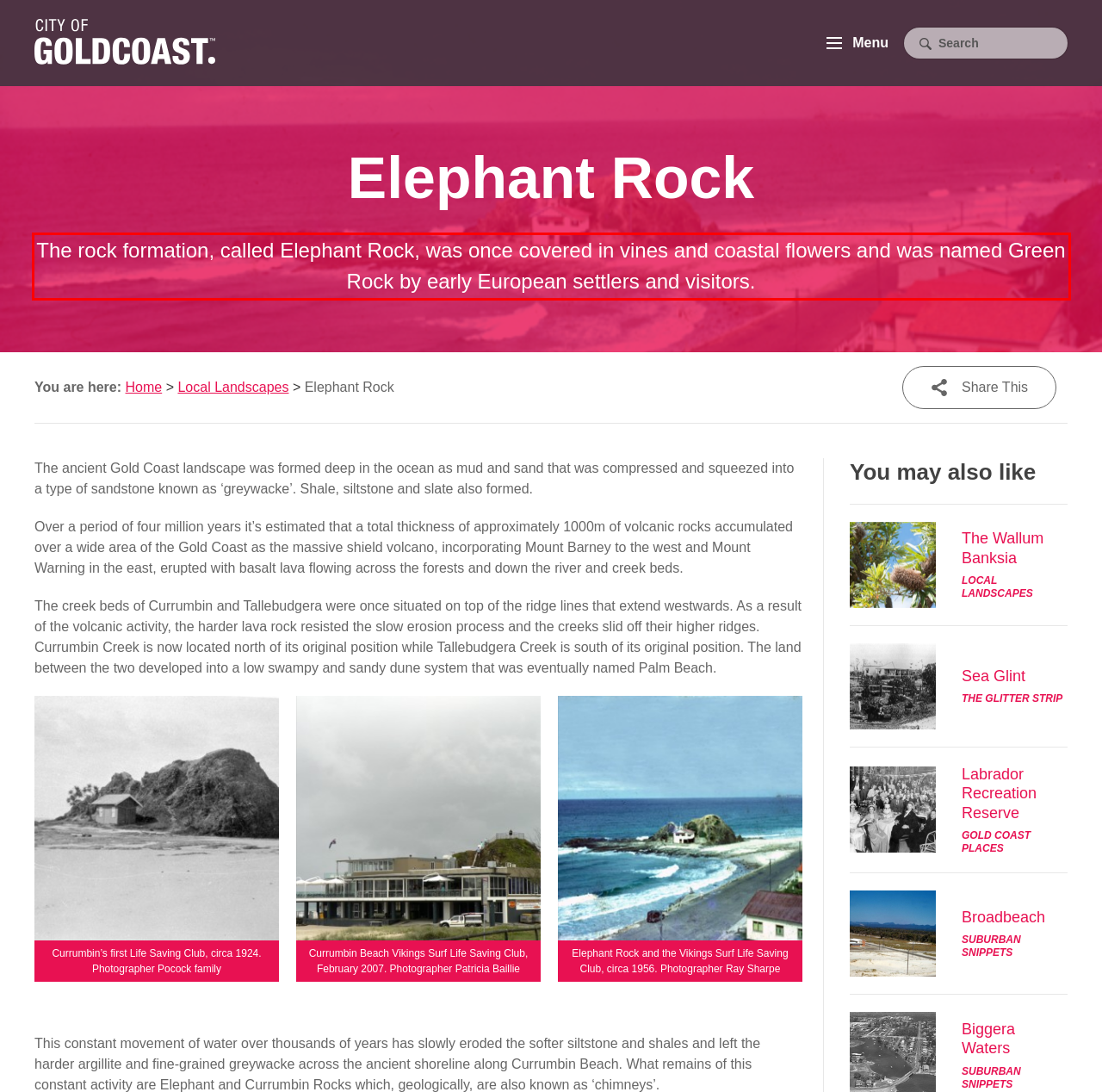Please identify and extract the text content from the UI element encased in a red bounding box on the provided webpage screenshot.

The rock formation, called Elephant Rock, was once covered in vines and coastal flowers and was named Green Rock by early European settlers and visitors.